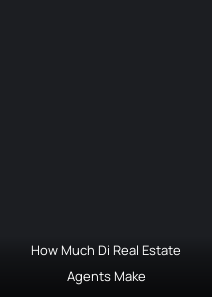What is the main topic of the image?
Refer to the image and provide a one-word or short phrase answer.

Real Estate Agents' Earnings